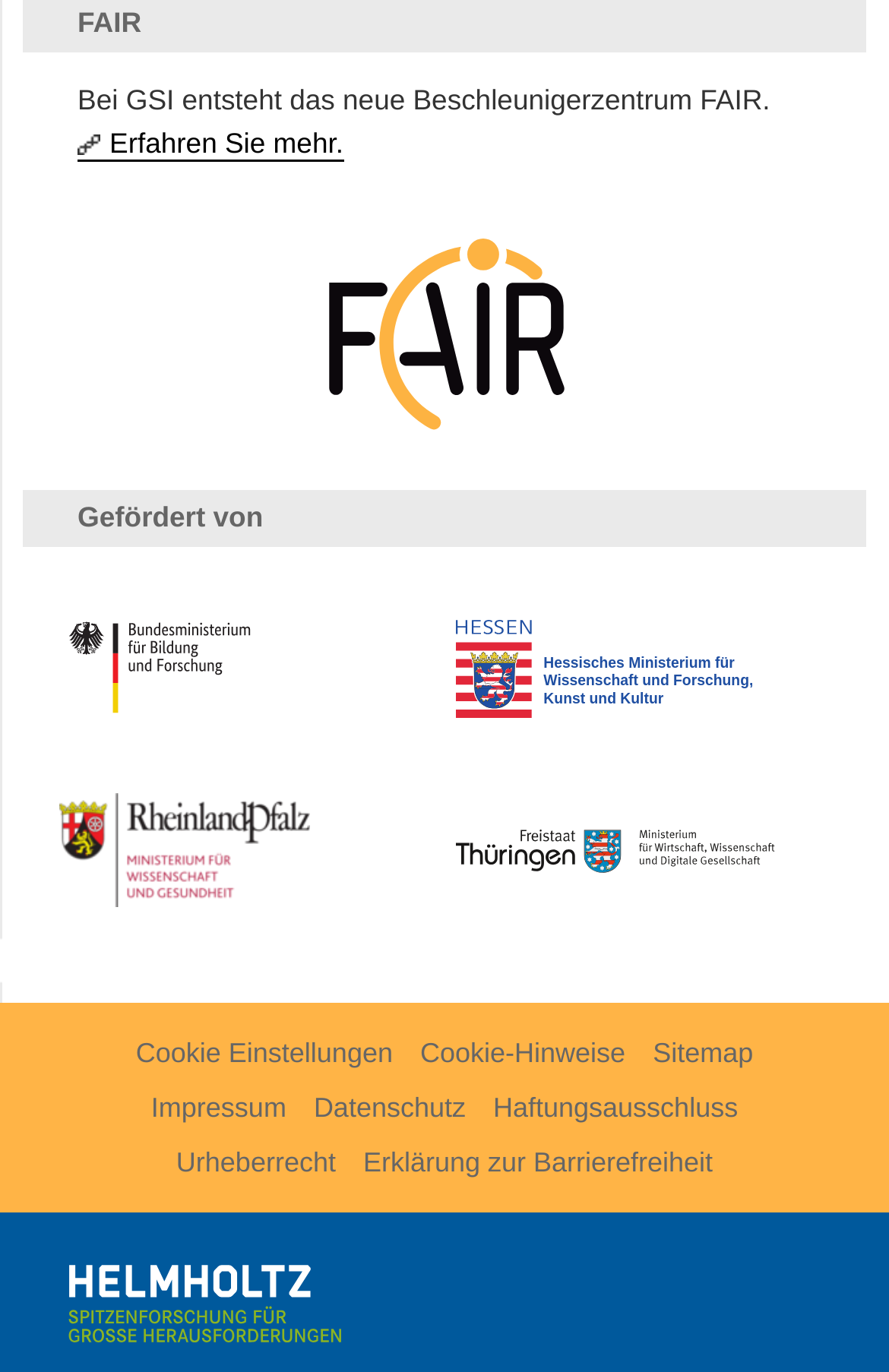What is the language of the webpage content?
Please provide a comprehensive answer based on the details in the screenshot.

The answer can be inferred from the text content of the webpage, which is written in German, such as 'Bei GSI entsteht das neue Beschleunigerzentrum FAIR.' and 'Gefördert von'.